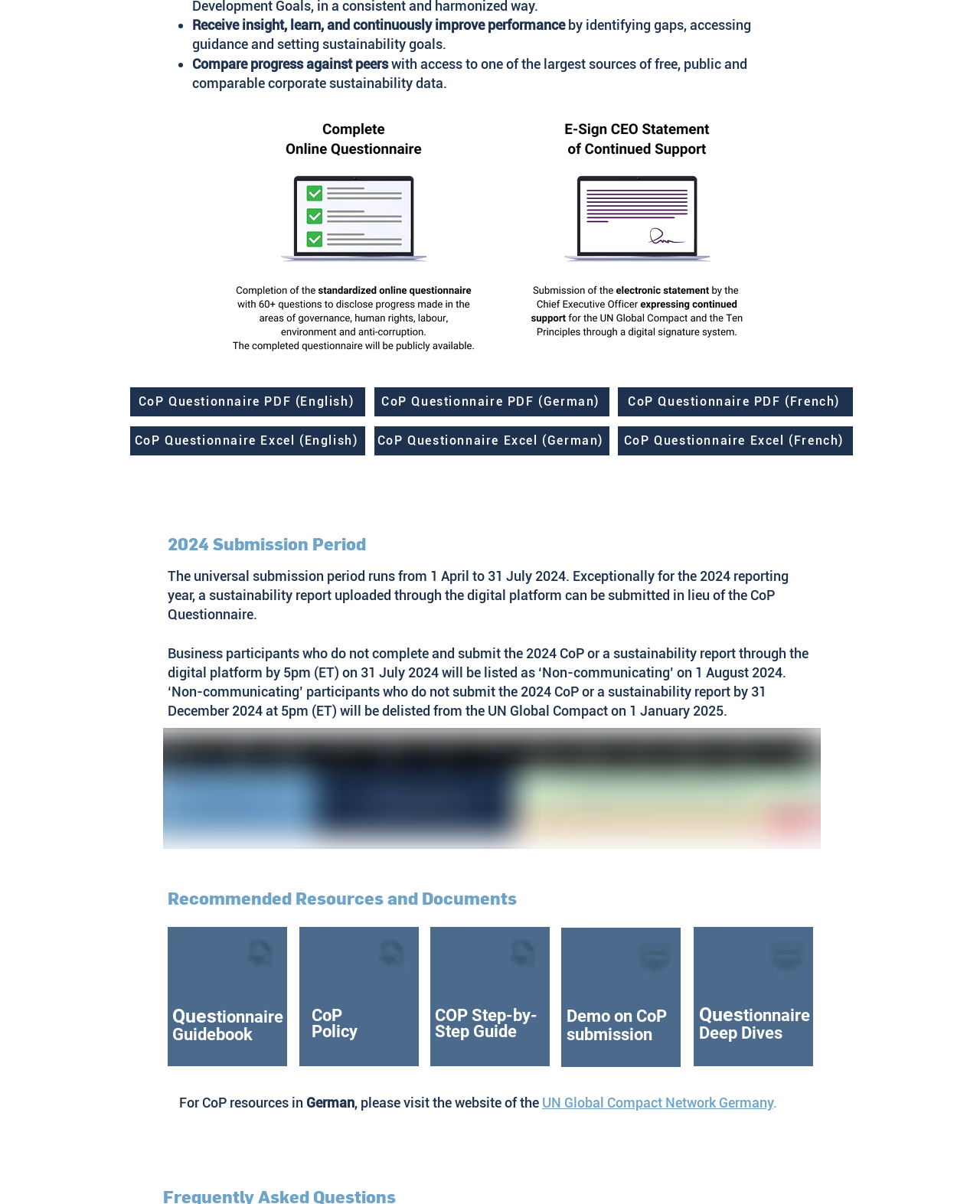Answer the question below with a single word or a brief phrase: 
What happens if a business participant does not submit the 2024 CoP by 31 July 2024?

Listed as 'Non-communicating'